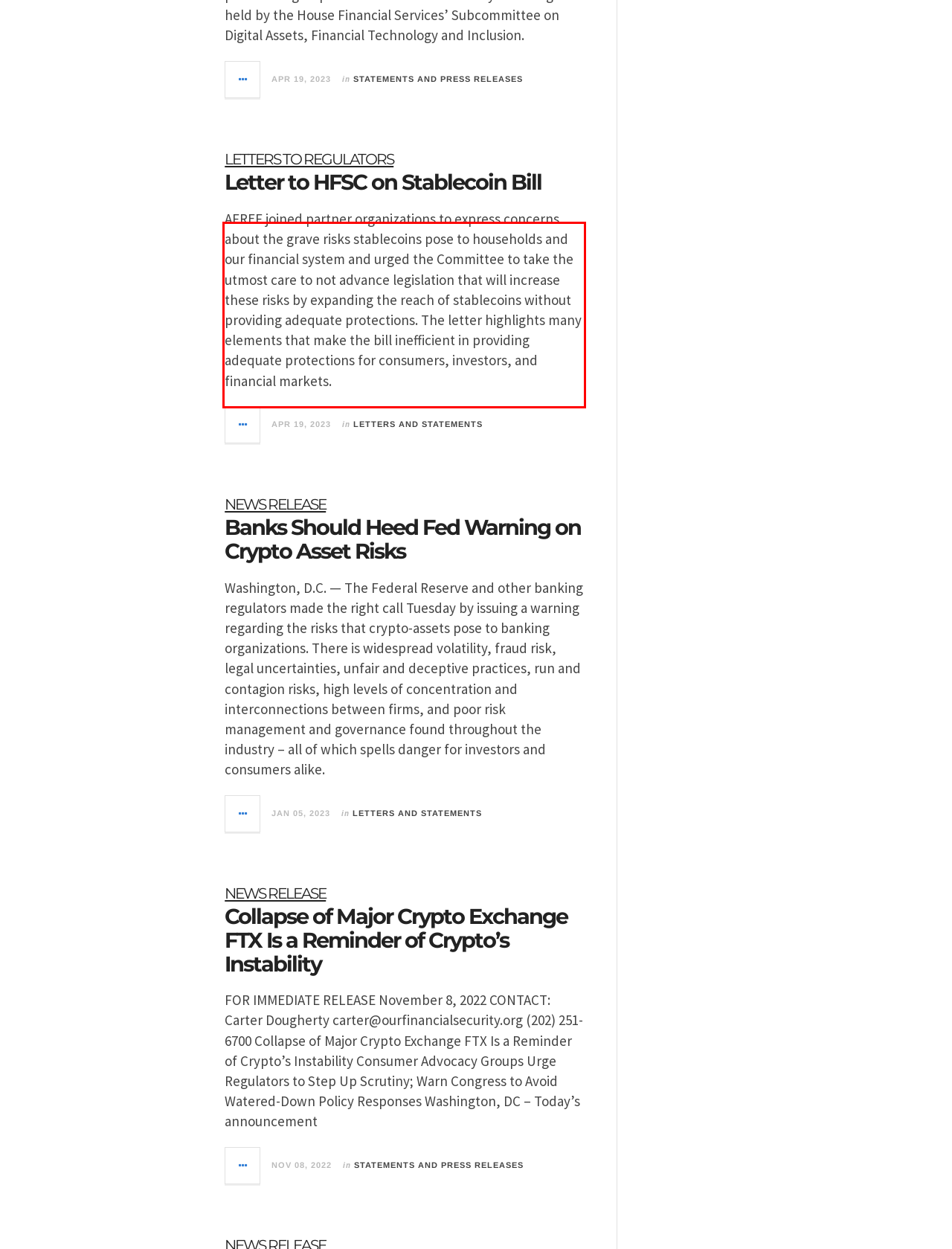Please analyze the provided webpage screenshot and perform OCR to extract the text content from the red rectangle bounding box.

AFREF joined partner organizations to express concerns about the grave risks stablecoins pose to households and our financial system and urged the Committee to take the utmost care to not advance legislation that will increase these risks by expanding the reach of stablecoins without providing adequate protections. The letter highlights many elements that make the bill inefficient in providing adequate protections for consumers, investors, and financial markets.